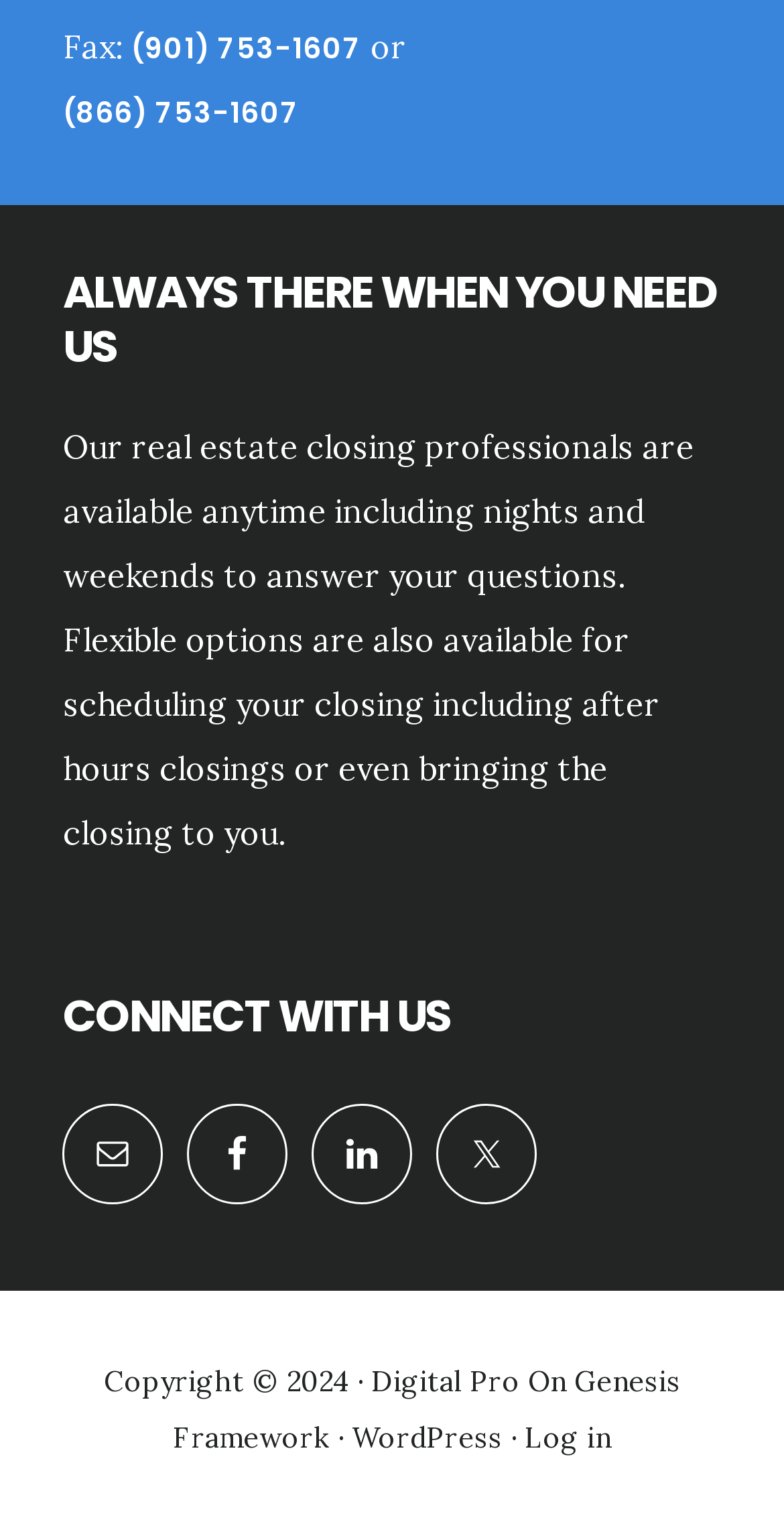What is the alternative to faxing?
By examining the image, provide a one-word or phrase answer.

calling (866) 753-1607